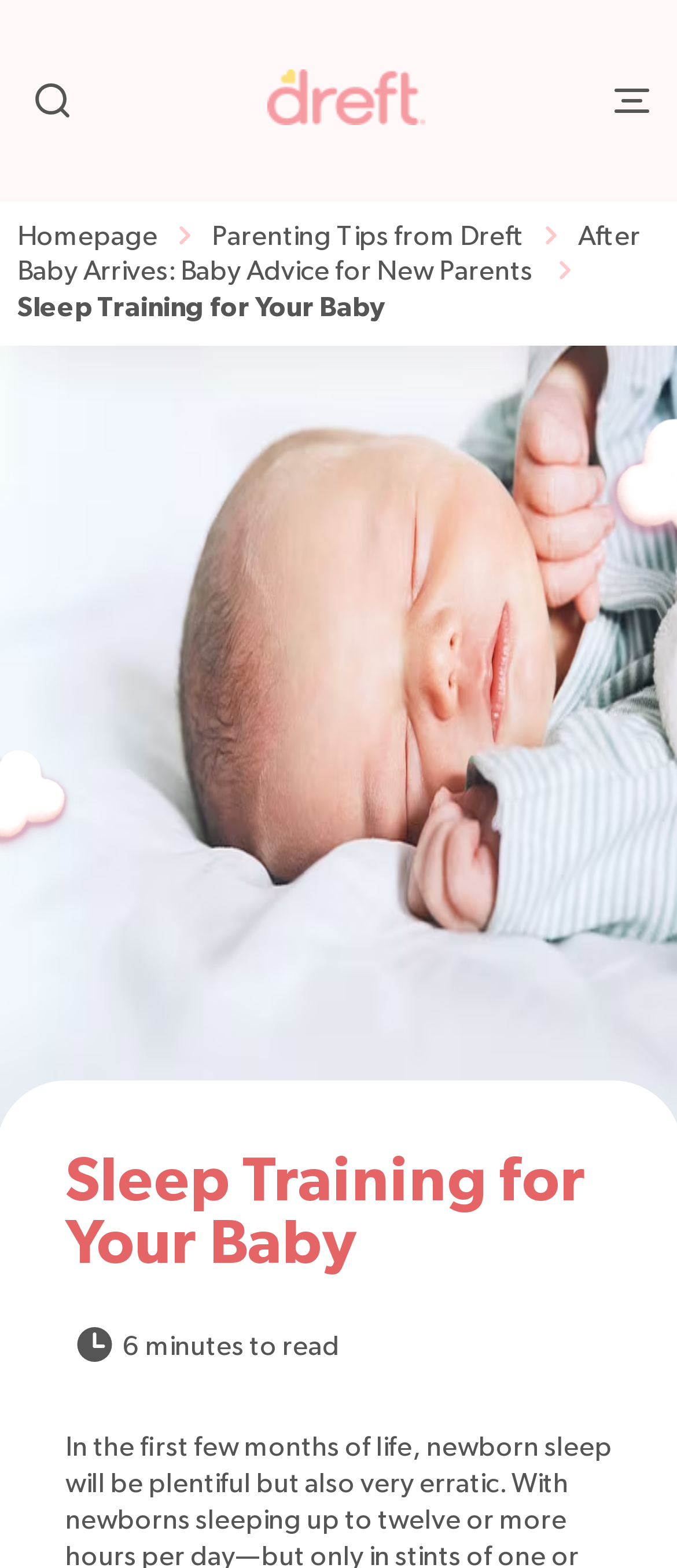Extract the text of the main heading from the webpage.

Sleep Training for Your Baby